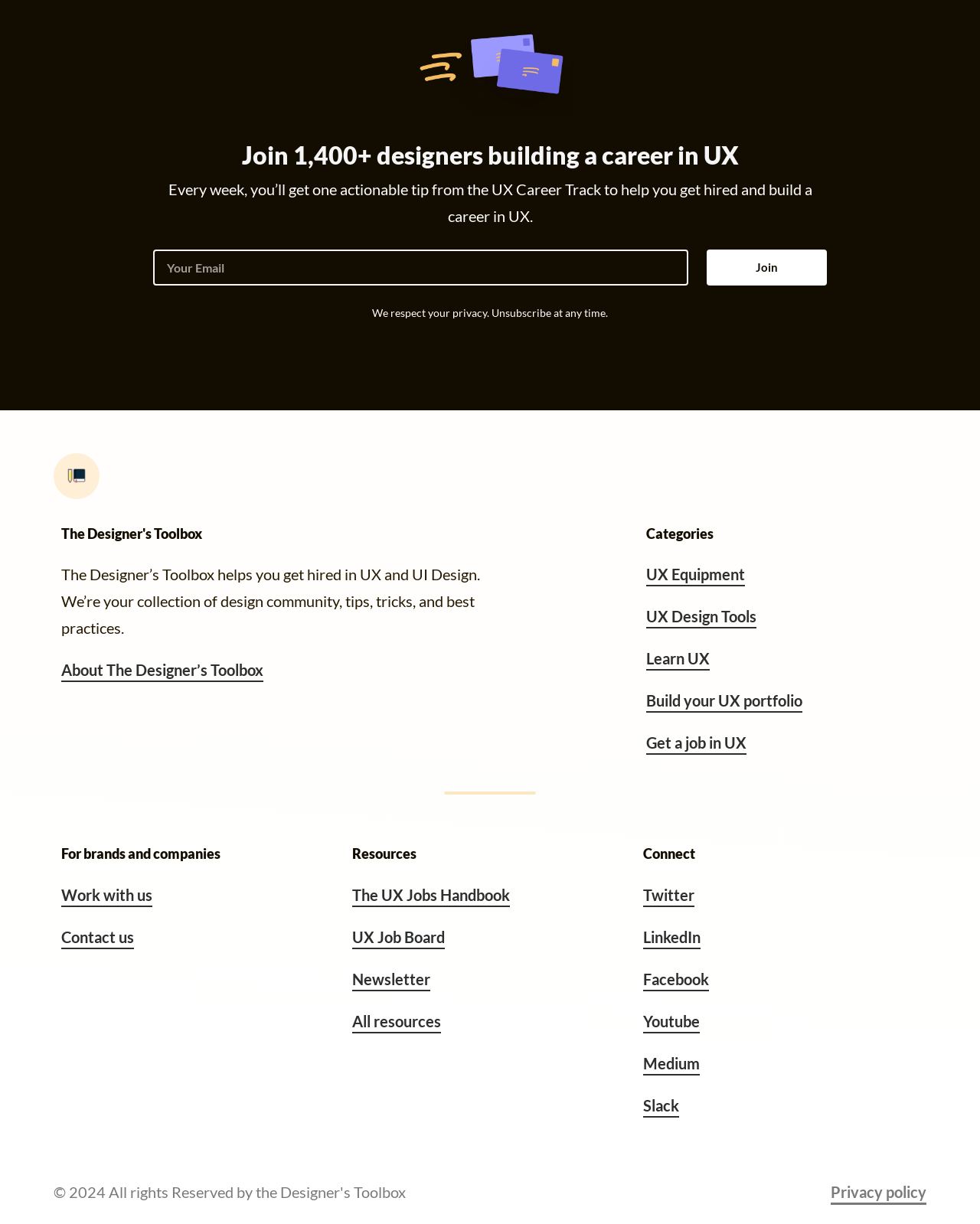Please indicate the bounding box coordinates of the element's region to be clicked to achieve the instruction: "Join the UX Career Track". Provide the coordinates as four float numbers between 0 and 1, i.e., [left, top, right, bottom].

[0.721, 0.204, 0.844, 0.233]